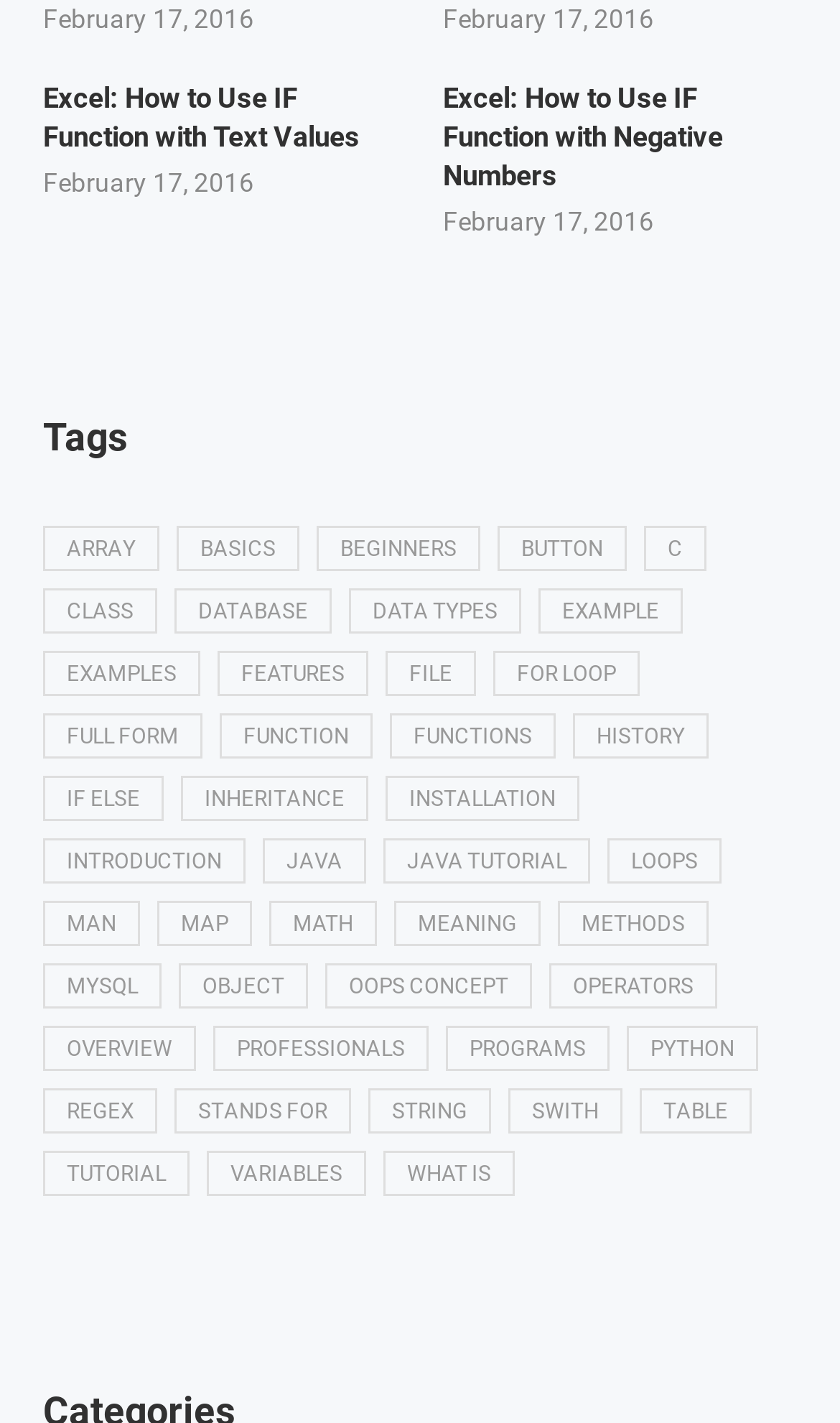Indicate the bounding box coordinates of the element that needs to be clicked to satisfy the following instruction: "Click on the 'ARRAY' tag". The coordinates should be four float numbers between 0 and 1, i.e., [left, top, right, bottom].

[0.079, 0.377, 0.162, 0.394]